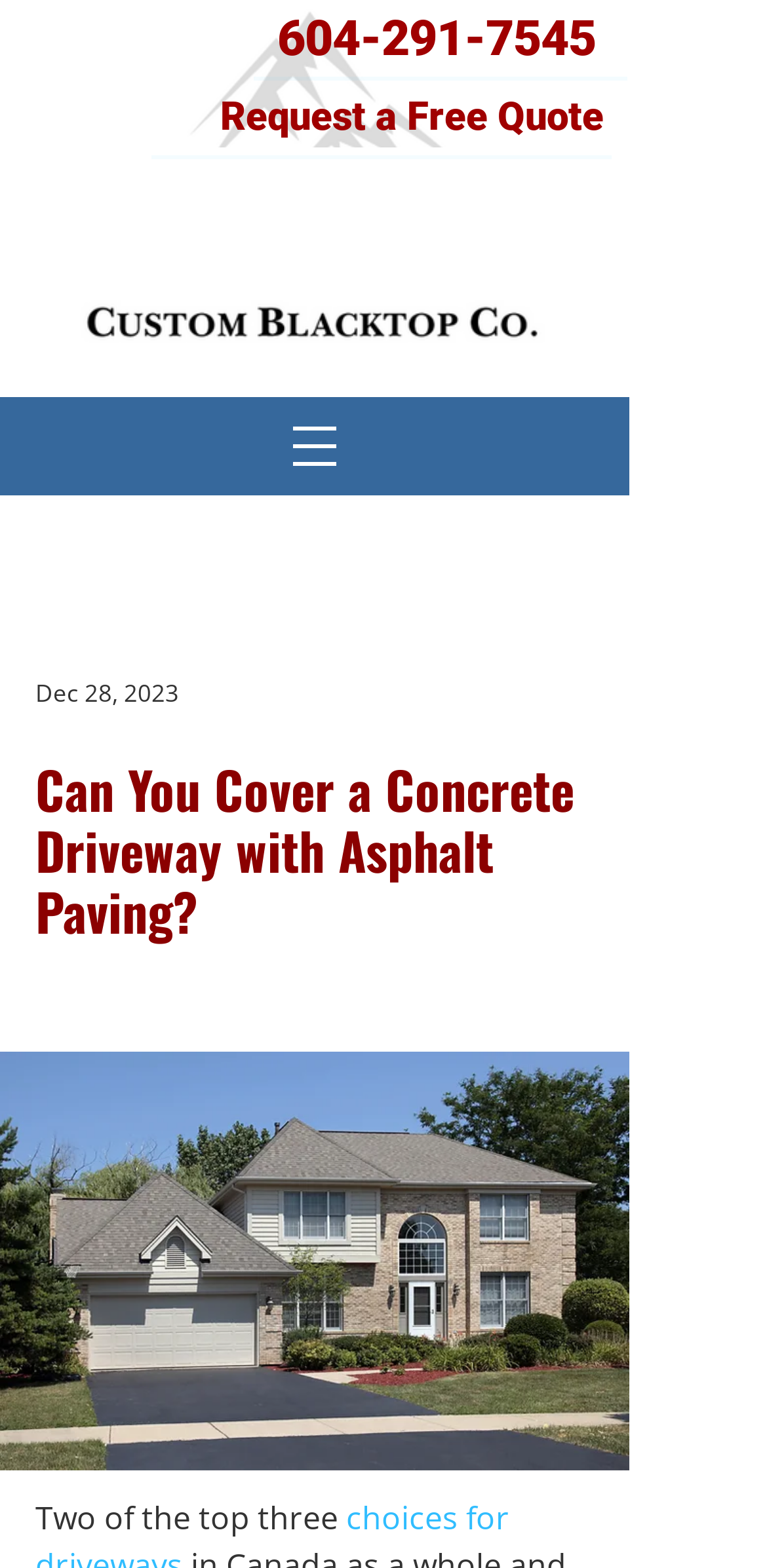Reply to the question with a single word or phrase:
What is the topic of the current article?

Covering a concrete driveway with asphalt paving